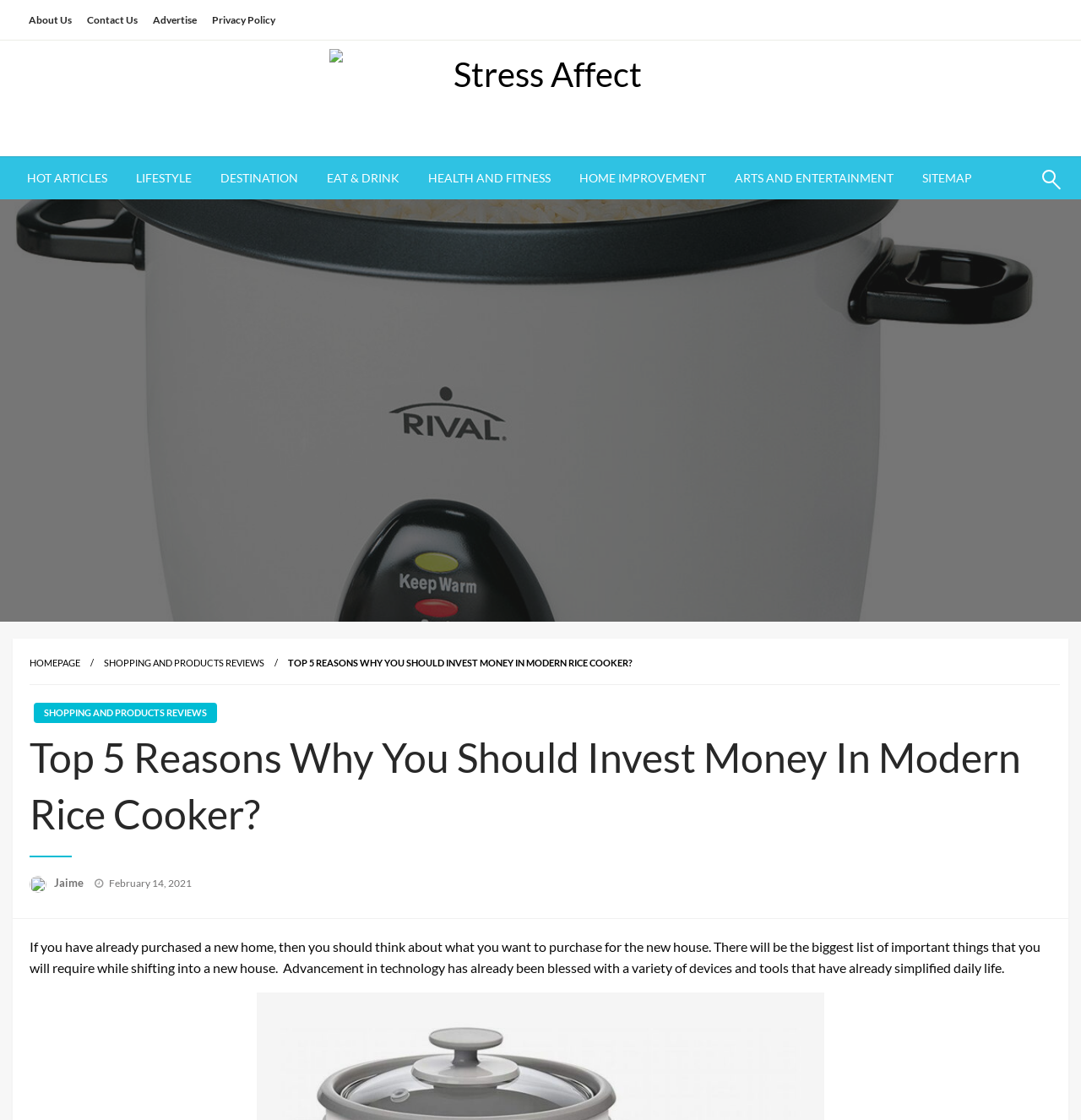Determine the bounding box coordinates of the region that needs to be clicked to achieve the task: "Click on Jaime".

[0.05, 0.782, 0.08, 0.794]